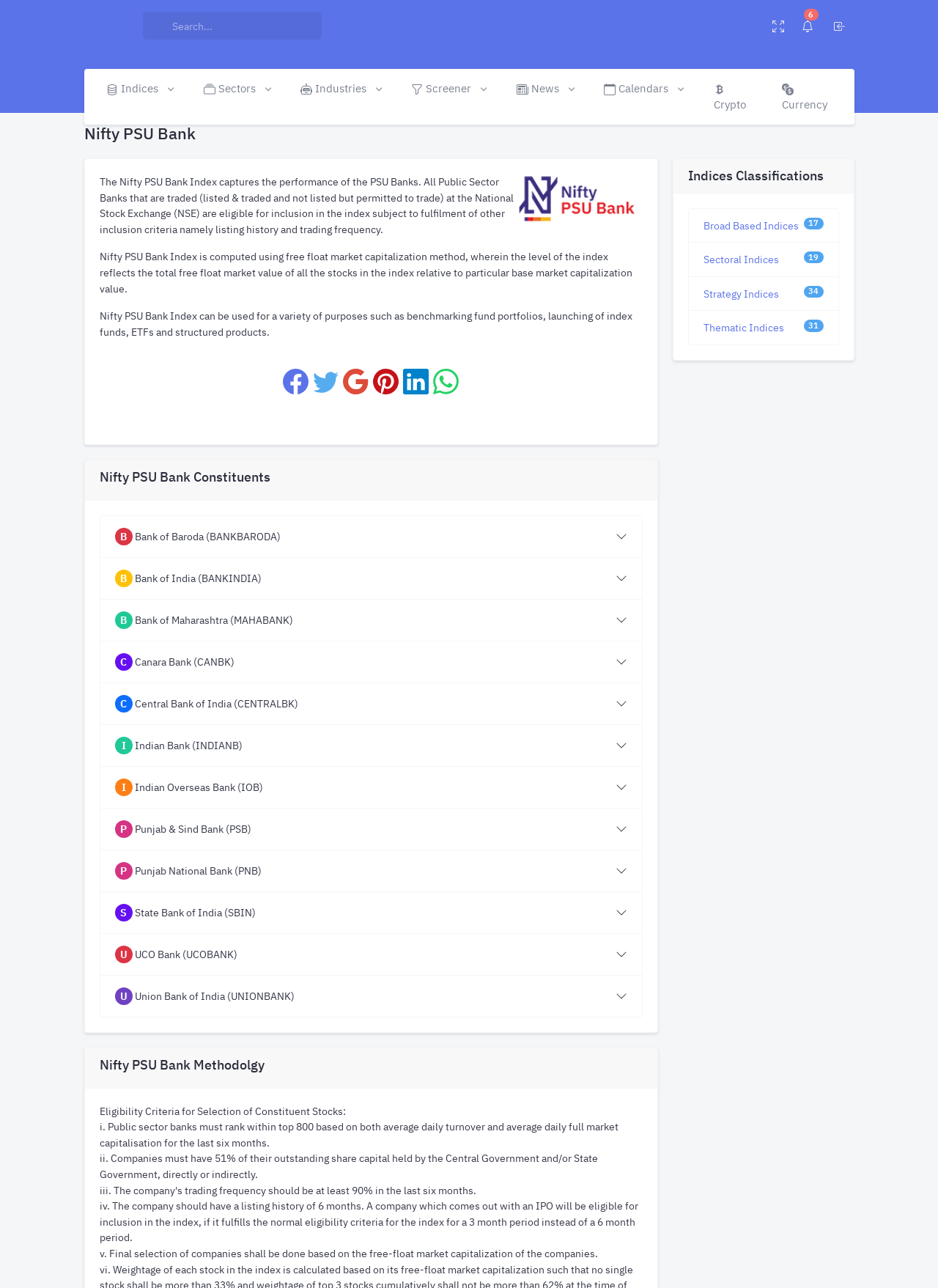Respond to the following query with just one word or a short phrase: 
What is the eligibility criteria for selection of constituent stocks?

Public sector banks must rank within top 800